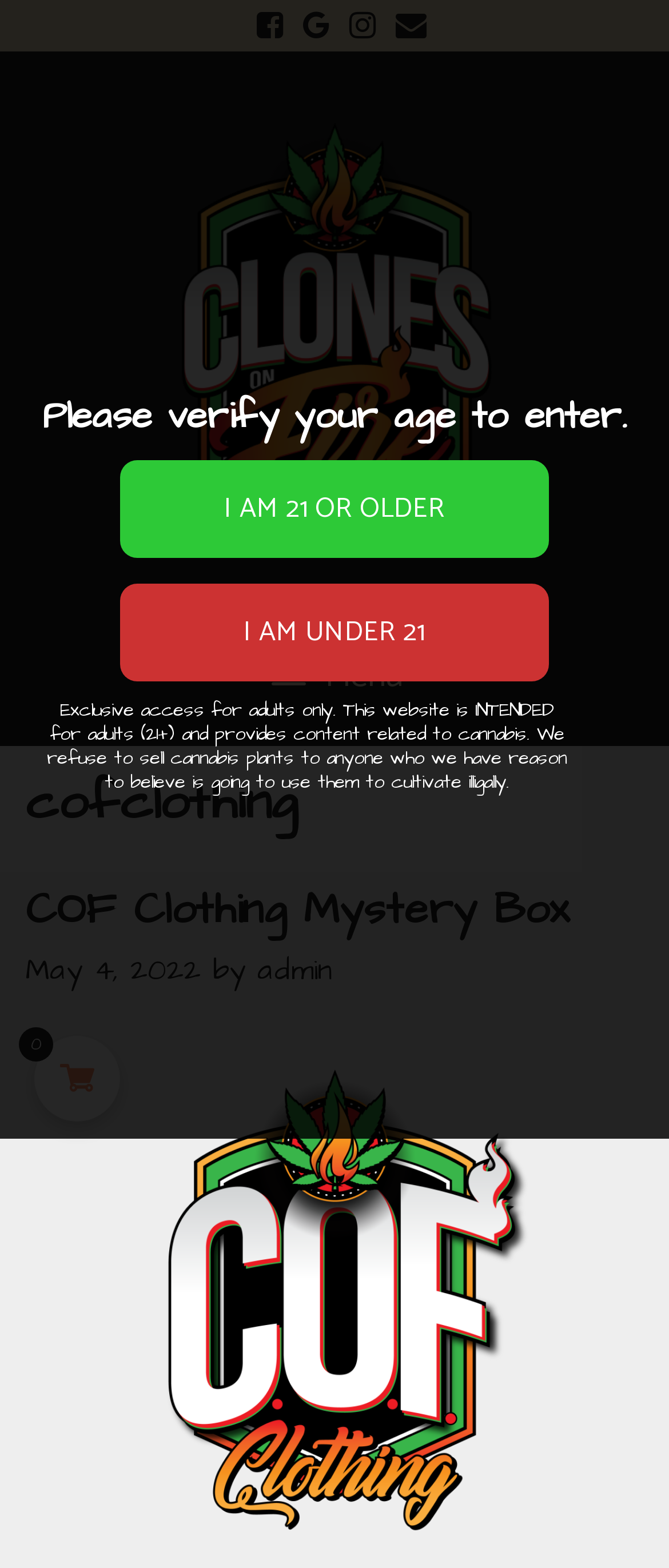What is the name of the website?
Please give a detailed and elaborate answer to the question based on the image.

The name of the website can be determined by looking at the link element with the text 'Clones On Fire' which is located at the top of the webpage.